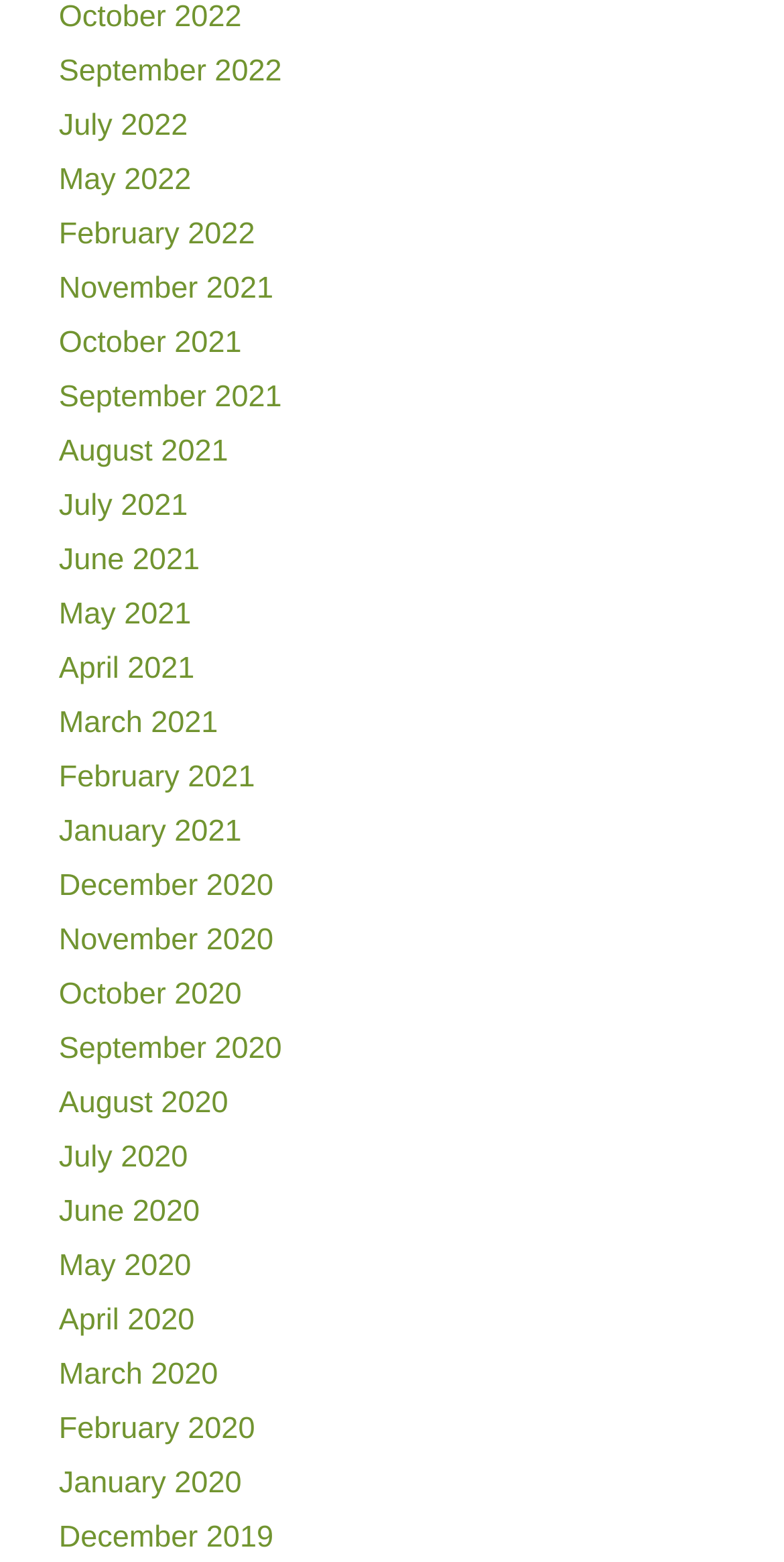Based on the image, please respond to the question with as much detail as possible:
How many months are listed on the webpage?

I counted the number of links on the webpage, and each link represents a month, so I can conclude that there are 24 months listed.